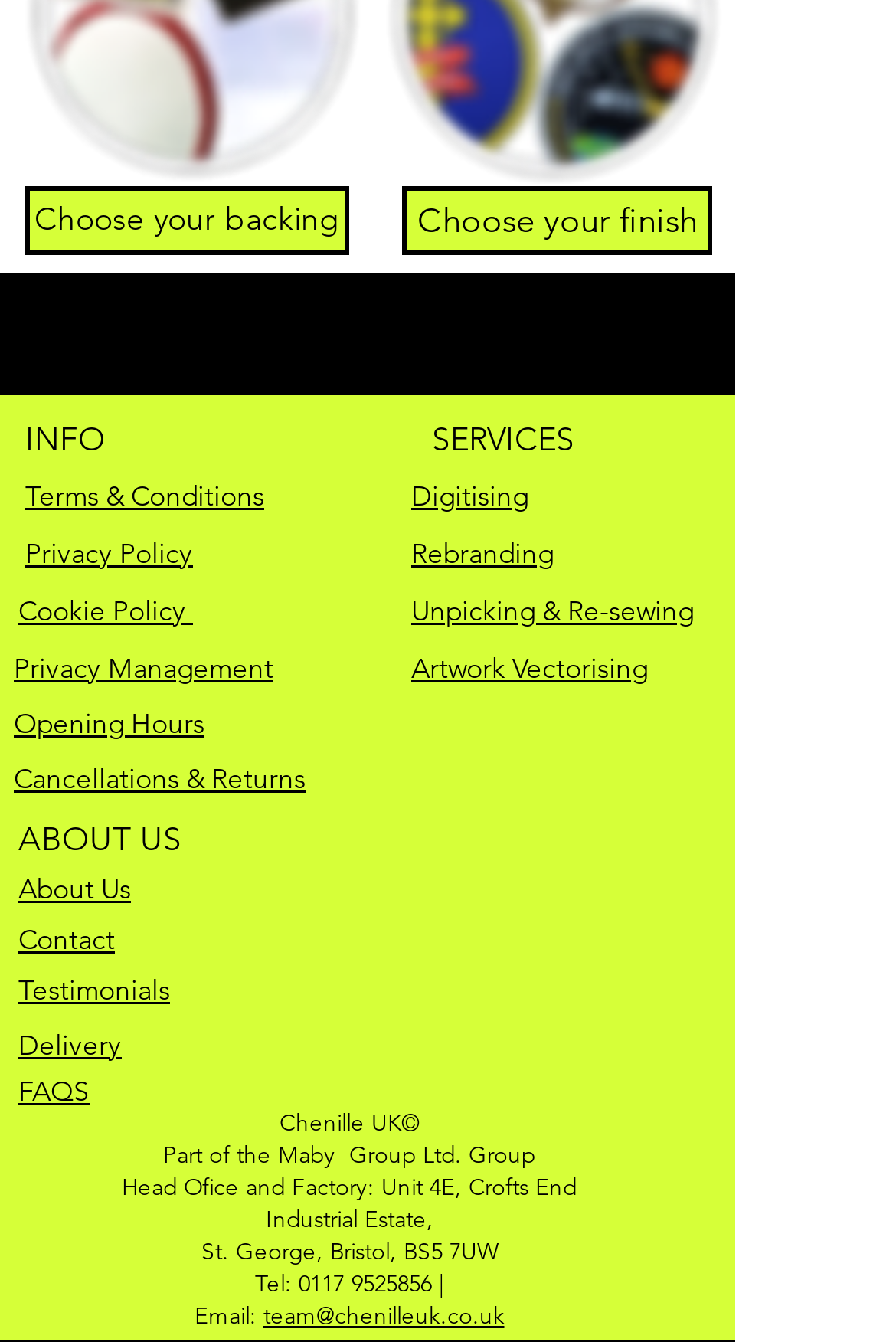What is the purpose of the 'Choose your backing' link?
Using the details shown in the screenshot, provide a comprehensive answer to the question.

The 'Choose your backing' link is likely related to a product or service offered by the website, allowing users to select their preferred backing options. This is inferred from the context of the link and its position on the webpage.